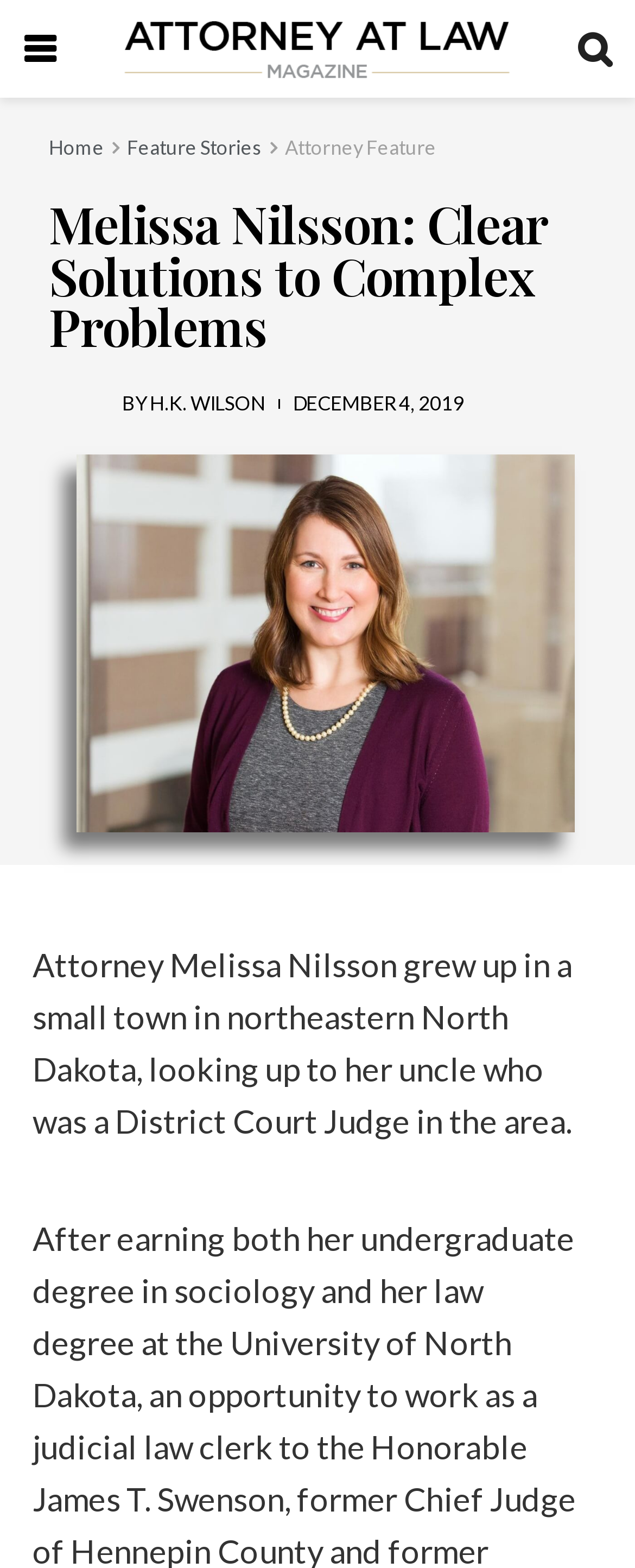Use the details in the image to answer the question thoroughly: 
Where did Melissa Nilsson grow up?

According to the webpage, Melissa Nilsson grew up in a small town in northeastern North Dakota, as stated in the text 'Attorney Melissa Nilsson grew up in a small town in northeastern North Dakota...'.